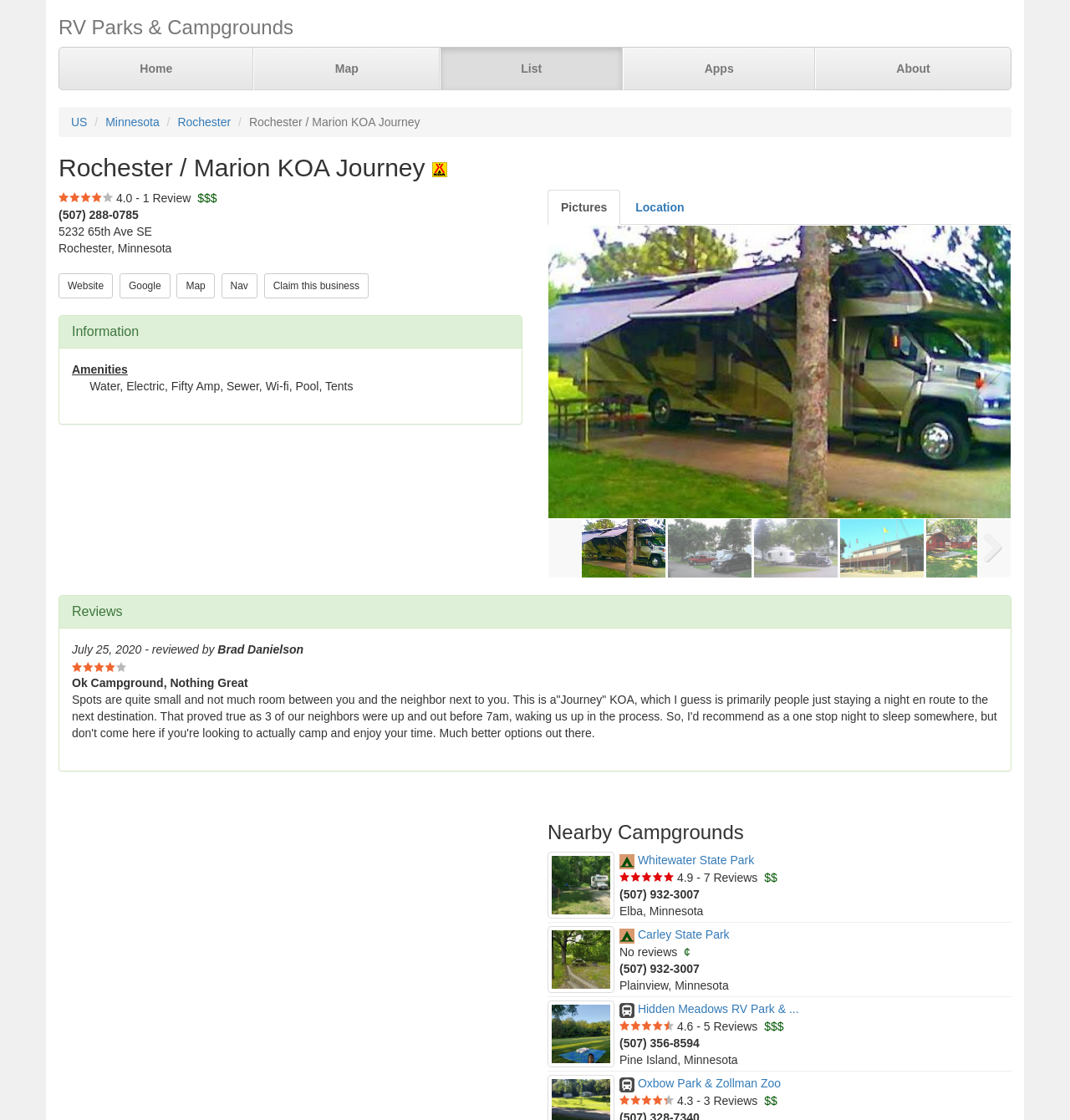Identify the bounding box for the UI element that is described as follows: "Oxbow Park & Zollman Zoo".

[0.579, 0.961, 0.73, 0.973]